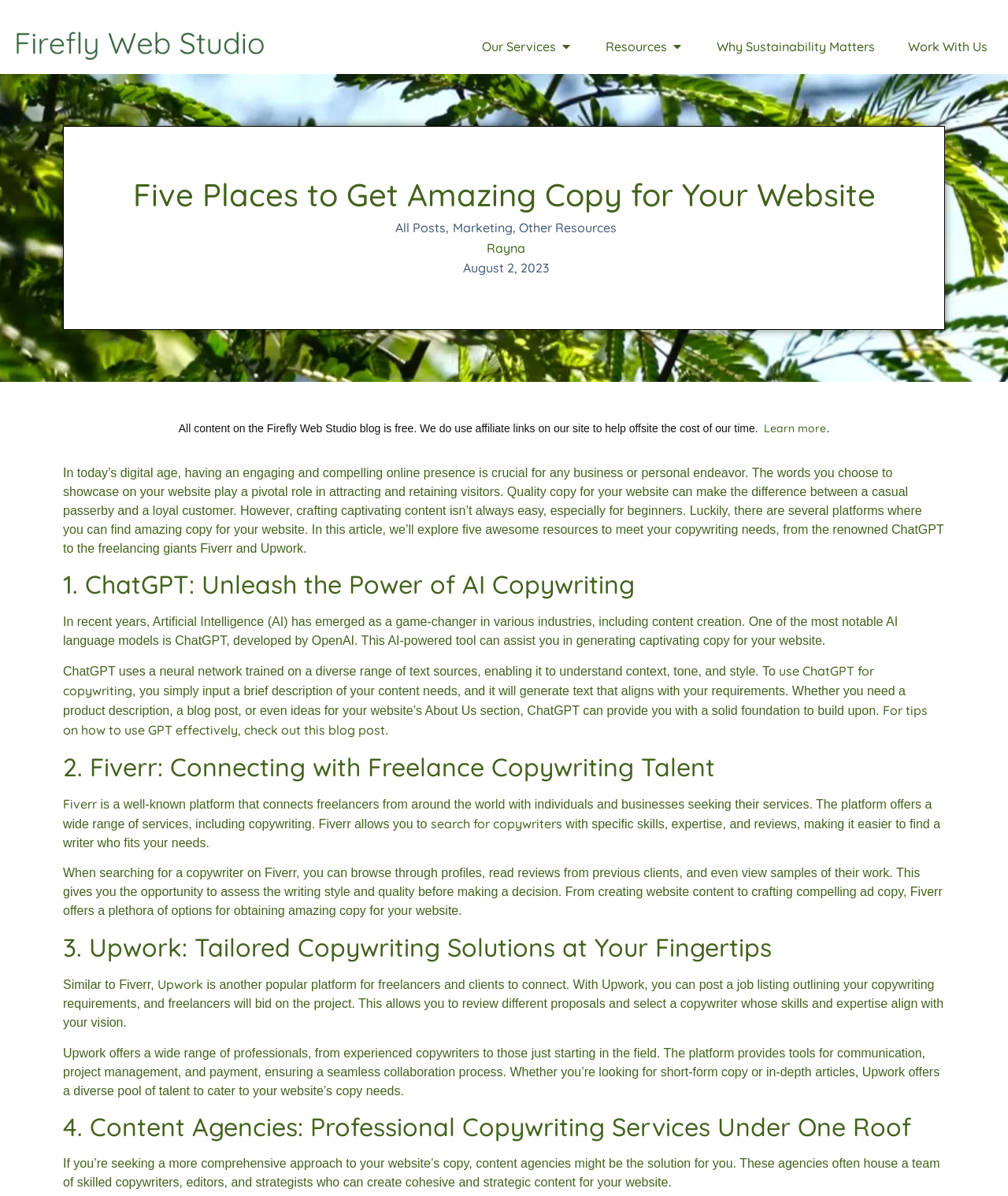Find the bounding box coordinates of the element to click in order to complete the given instruction: "Learn more about affiliate links."

[0.758, 0.352, 0.82, 0.364]